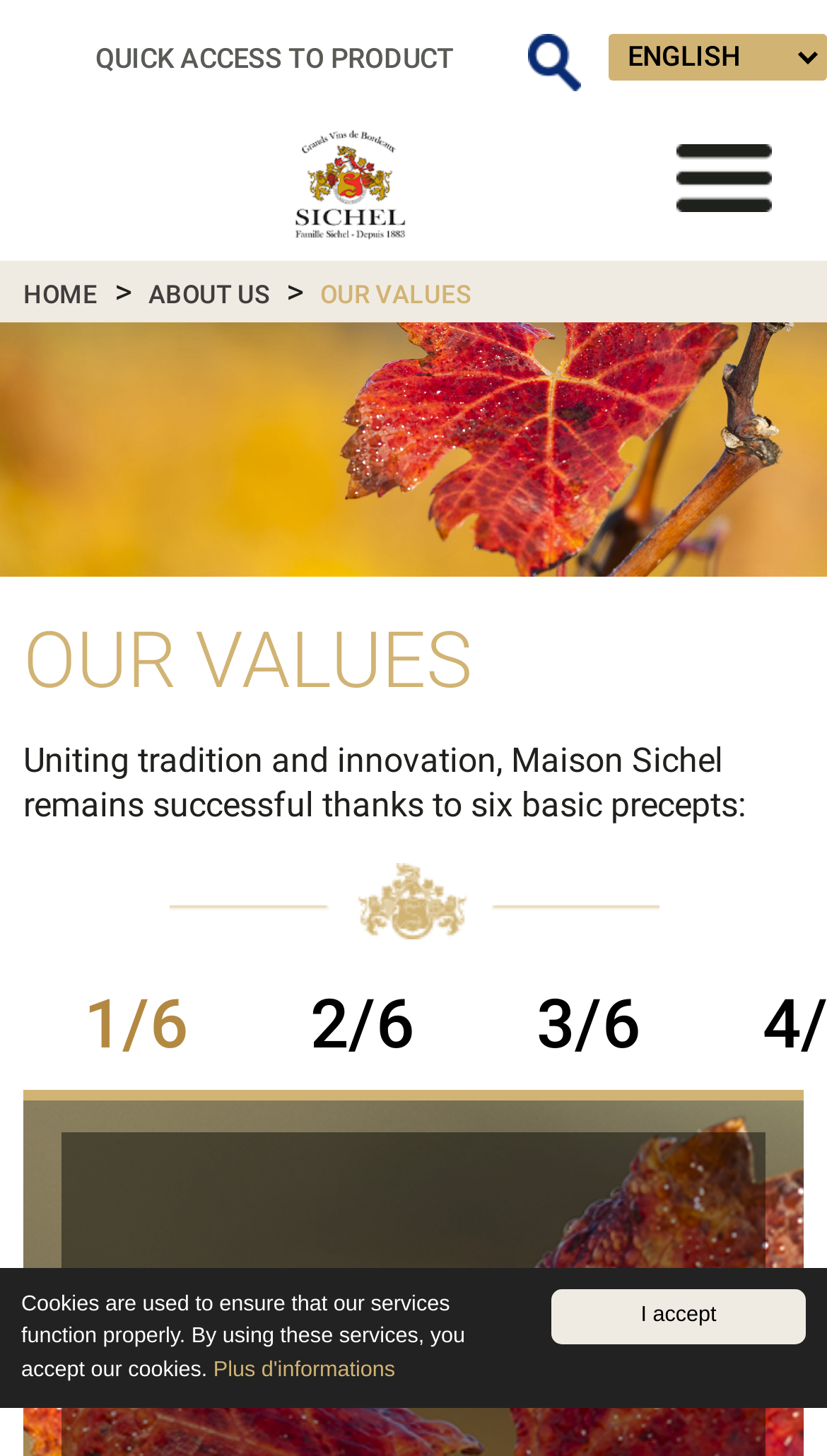Using the format (top-left x, top-left y, bottom-right x, bottom-right y), provide the bounding box coordinates for the described UI element. All values should be floating point numbers between 0 and 1: I accept

[0.667, 0.886, 0.974, 0.924]